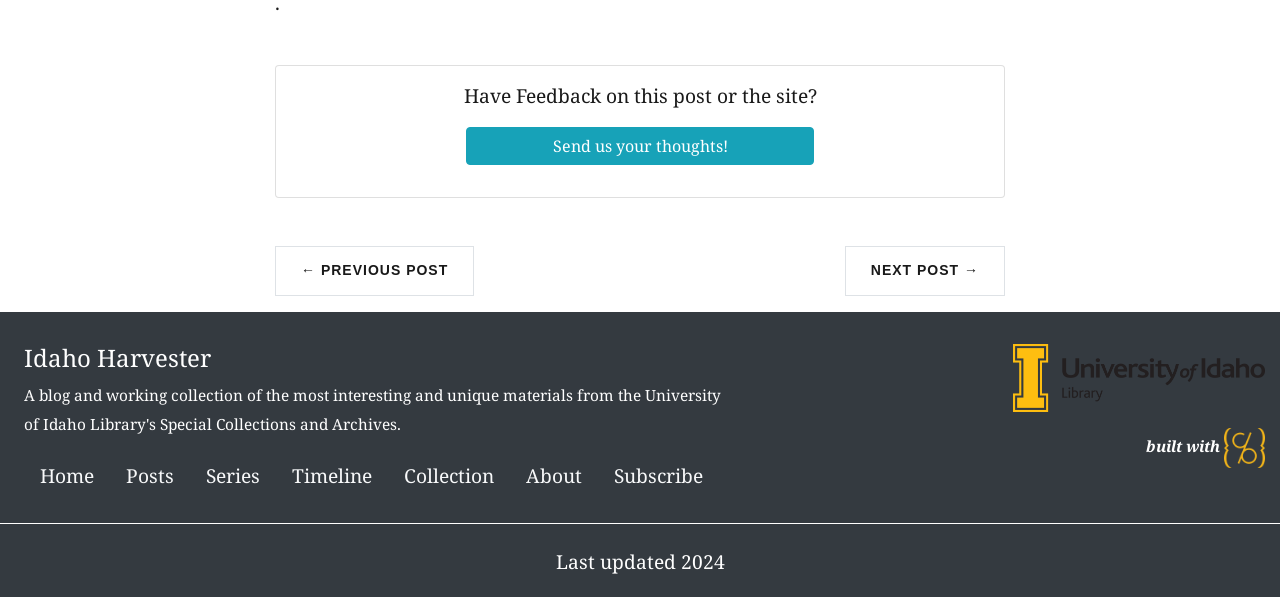Please locate the bounding box coordinates of the element that needs to be clicked to achieve the following instruction: "Visit the home page". The coordinates should be four float numbers between 0 and 1, i.e., [left, top, right, bottom].

[0.019, 0.76, 0.086, 0.836]